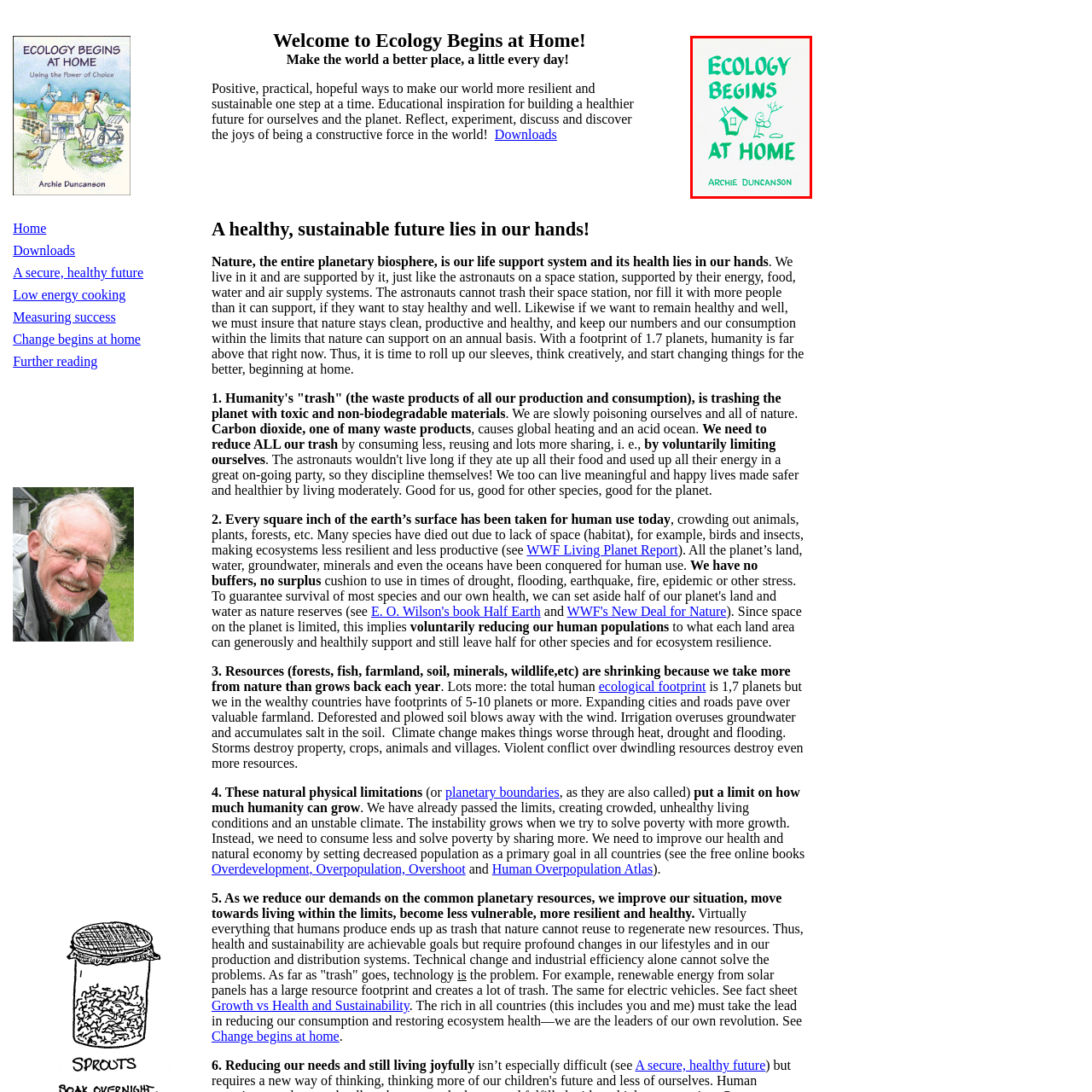What is the background color of the book cover?
Review the image marked by the red bounding box and deliver a detailed response to the question.

The caption describes the background of the book cover as clean and white, which enhances the visibility of the title and the illustration, making the message approachable and inviting for readers.